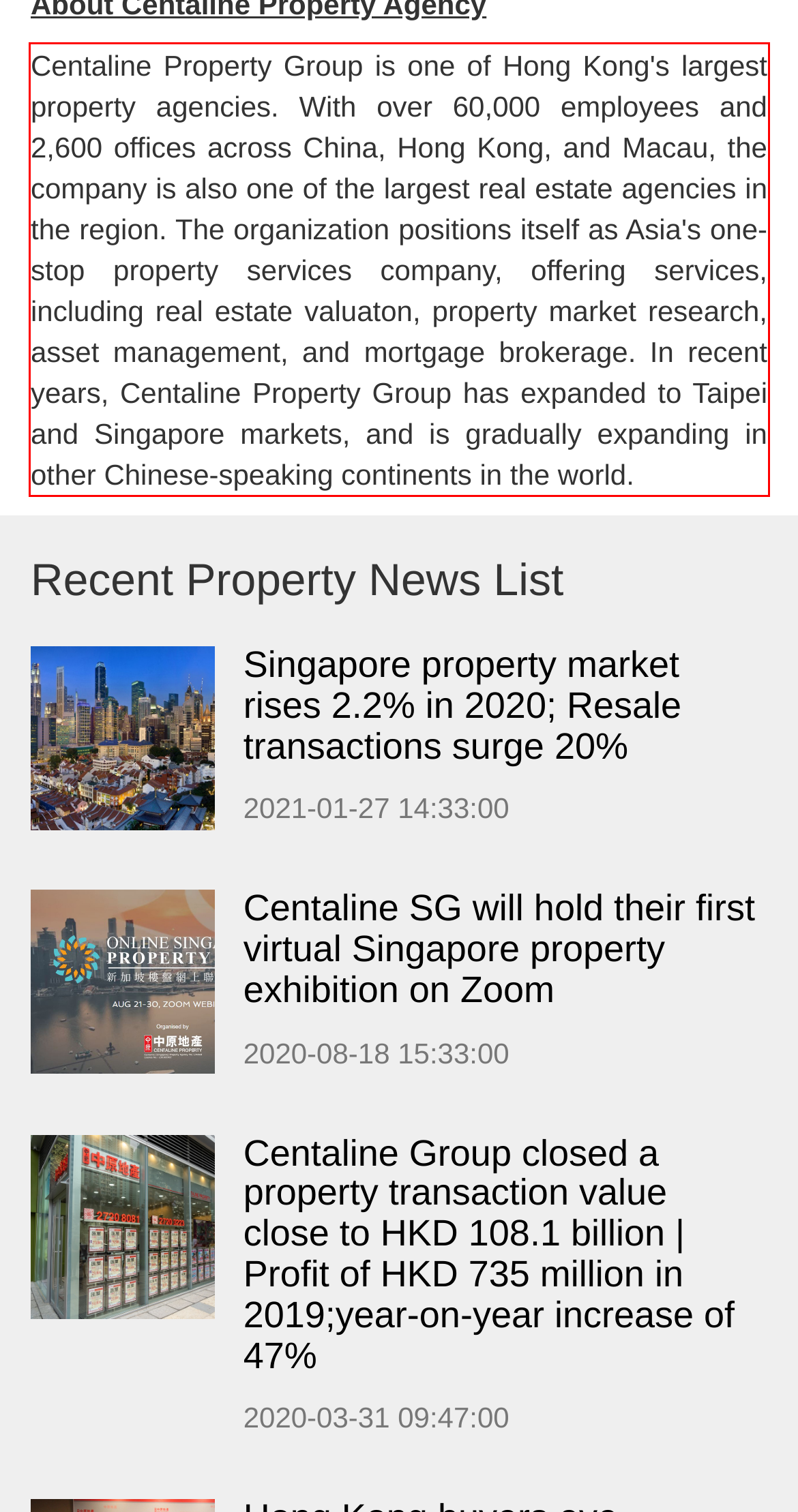The screenshot provided shows a webpage with a red bounding box. Apply OCR to the text within this red bounding box and provide the extracted content.

Centaline Property Group is one of Hong Kong's largest property agencies. With over 60,000 employees and 2,600 offices across China, Hong Kong, and Macau, the company is also one of the largest real estate agencies in the region. The organization positions itself as Asia's one-stop property services company, offering services, including real estate valuaton, property market research, asset management, and mortgage brokerage. In recent years, Centaline Property Group has expanded to Taipei and Singapore markets, and is gradually expanding in other Chinese-speaking continents in the world.